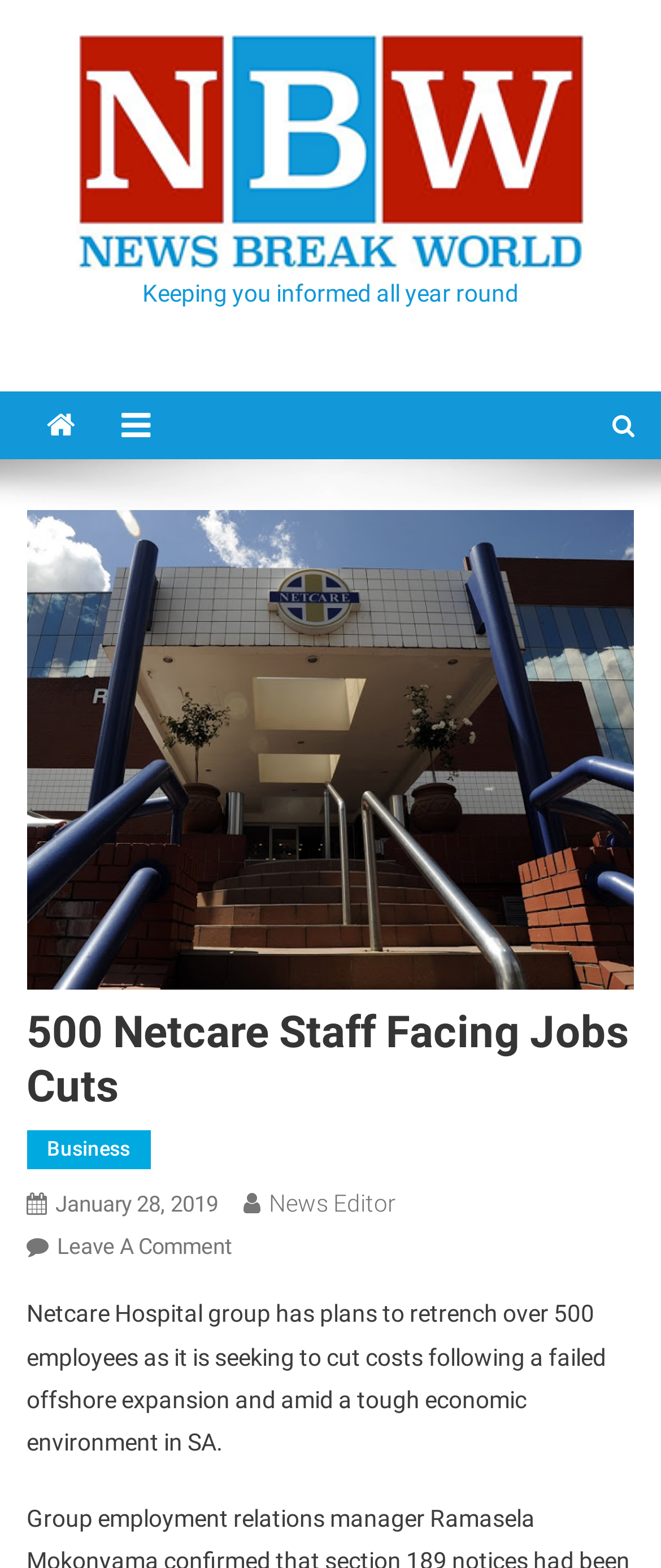Use a single word or phrase to respond to the question:
How many employees will Netcare Hospital group retrench?

Over 500